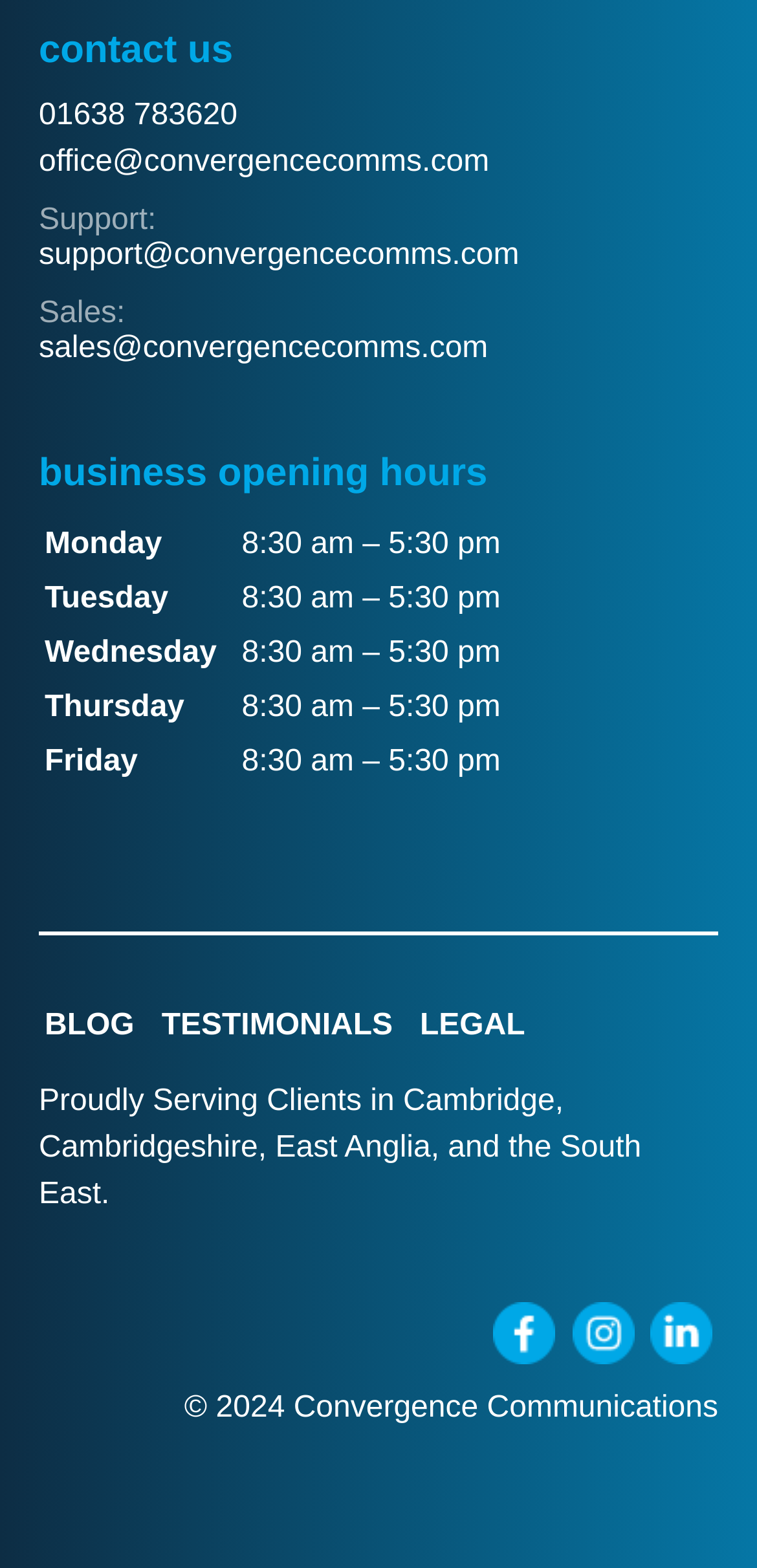What are the business hours on Monday?
Answer the question with a thorough and detailed explanation.

I found the business hours by looking at the table under 'business opening hours', where it lists the hours for each day of the week. On Monday, the hours are 8:30 am – 5:30 pm.